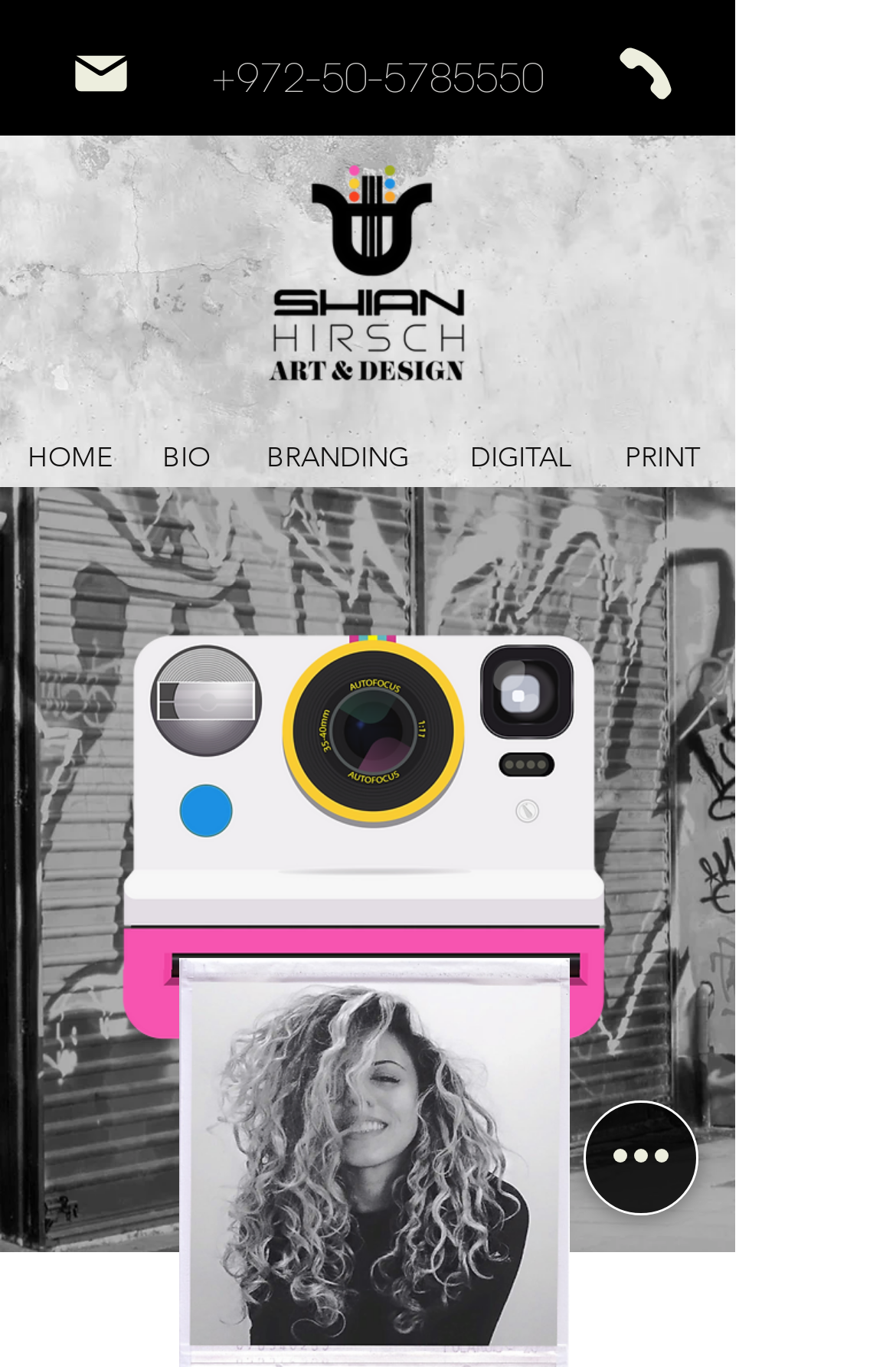Please analyze the image and give a detailed answer to the question:
What is the purpose of the 'Quick actions' button?

The 'Quick actions' button is located at the bottom of the webpage, but its purpose is not explicitly stated. It may be used to perform some quick actions or tasks, but without more context, it's difficult to determine its exact function.